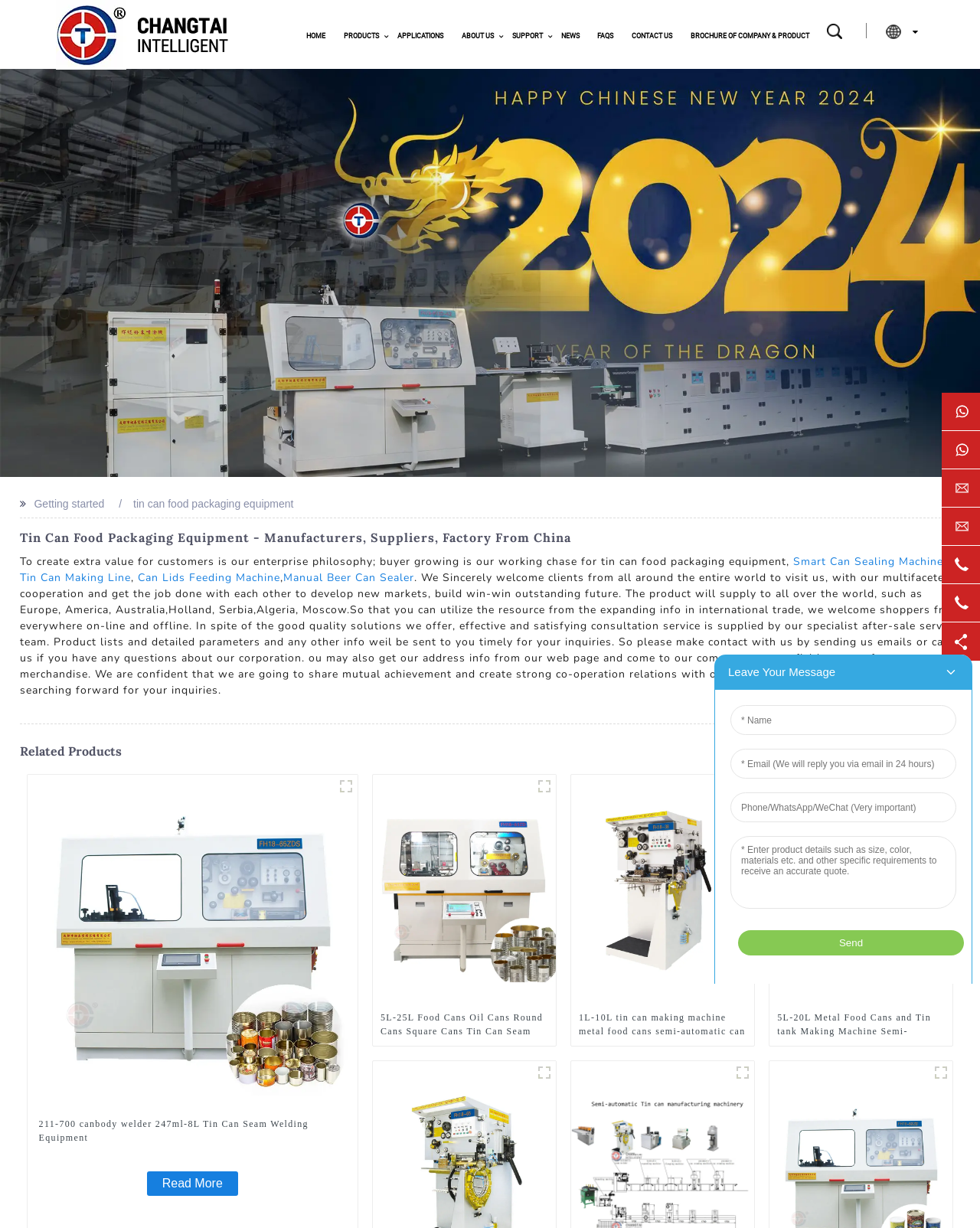Given the element description "Can Lids Feeding Machine", identify the bounding box of the corresponding UI element.

[0.14, 0.465, 0.286, 0.477]